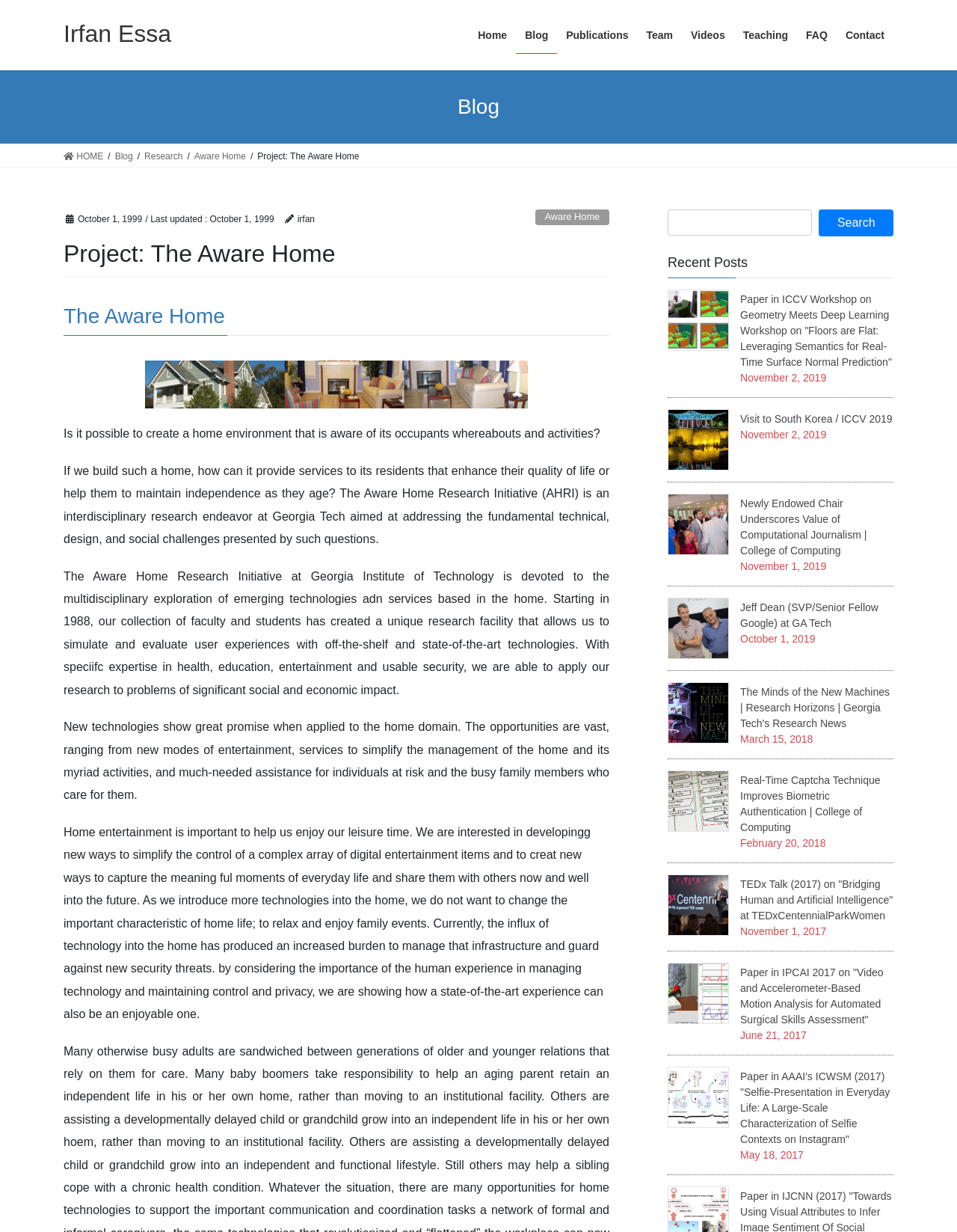What is the focus of the research in the Aware Home?
Carefully analyze the image and provide a thorough answer to the question.

I inferred the focus of the research by analyzing the text content of the webpage, specifically the paragraph that mentions 'emerging technologies and services based in the home'.